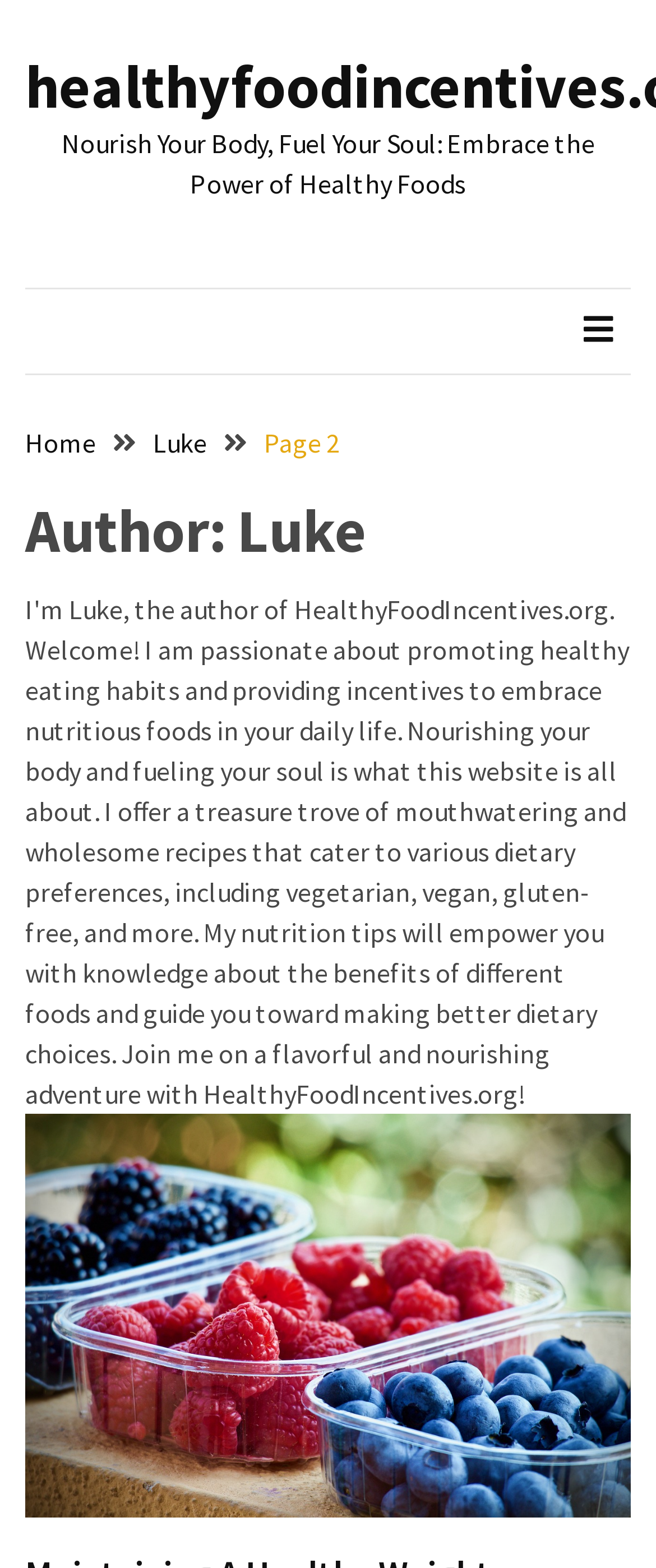What is the category below 'RECENT POSTS'?
Provide a concise answer using a single word or phrase based on the image.

MOST USED CATEGORIES